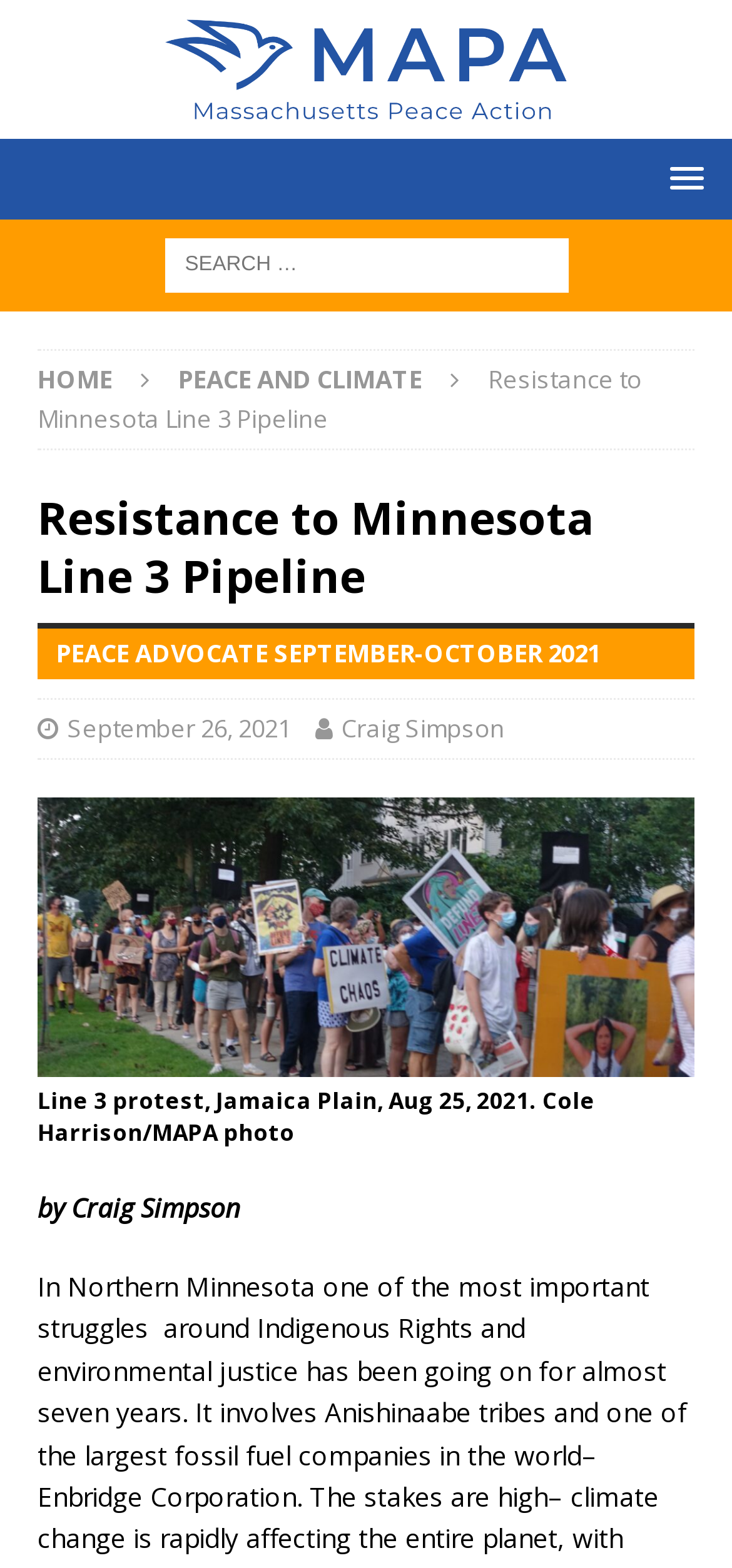Pinpoint the bounding box coordinates of the area that should be clicked to complete the following instruction: "click Massachusetts Peace Action logo". The coordinates must be given as four float numbers between 0 and 1, i.e., [left, top, right, bottom].

[0.0, 0.0, 1.0, 0.089]